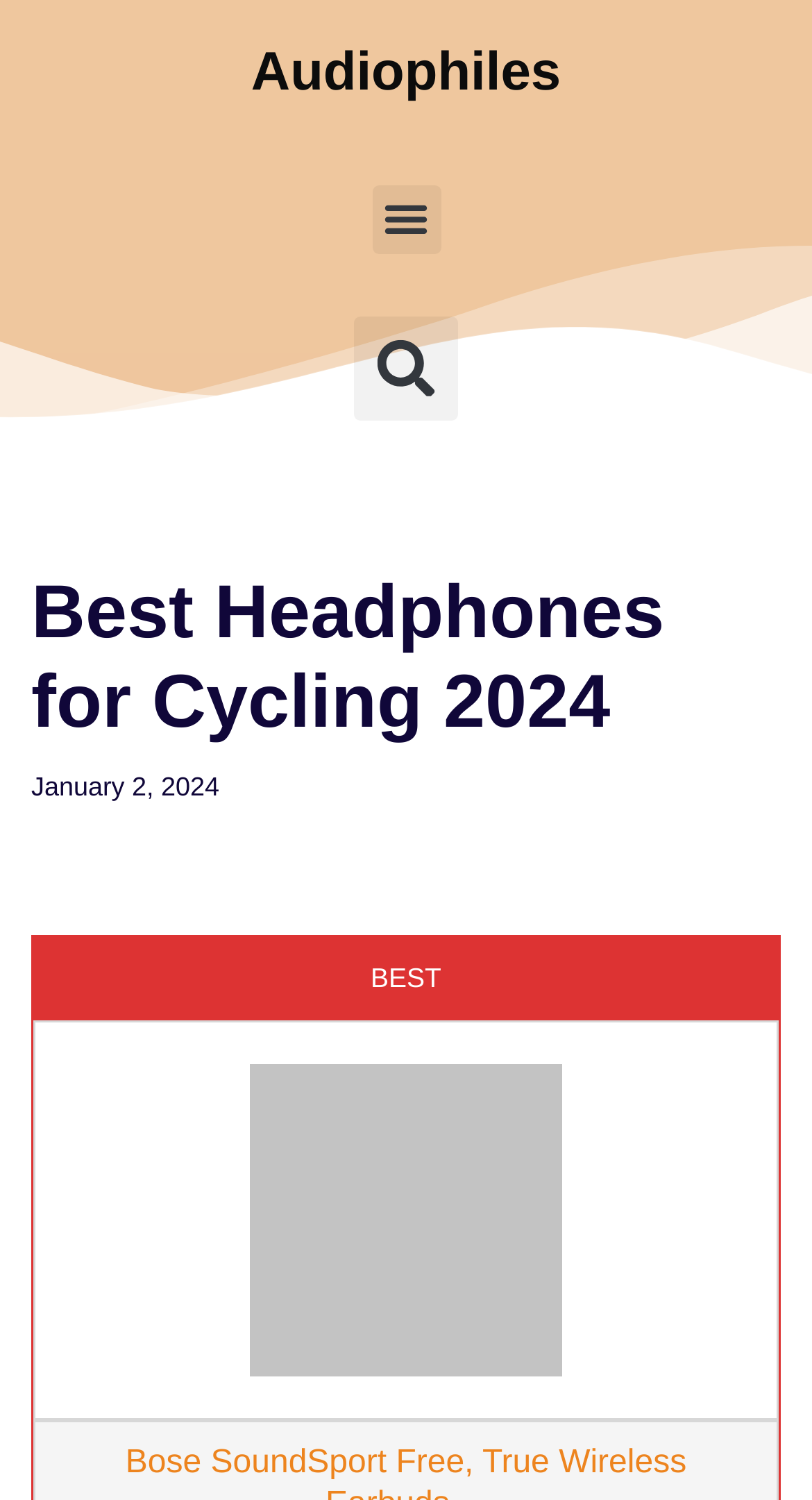Can you give a comprehensive explanation to the question given the content of the image?
What is the date of the review or publication?

The webpage contains a time element with the text 'January 2, 2024', which indicates the date of the review or publication.